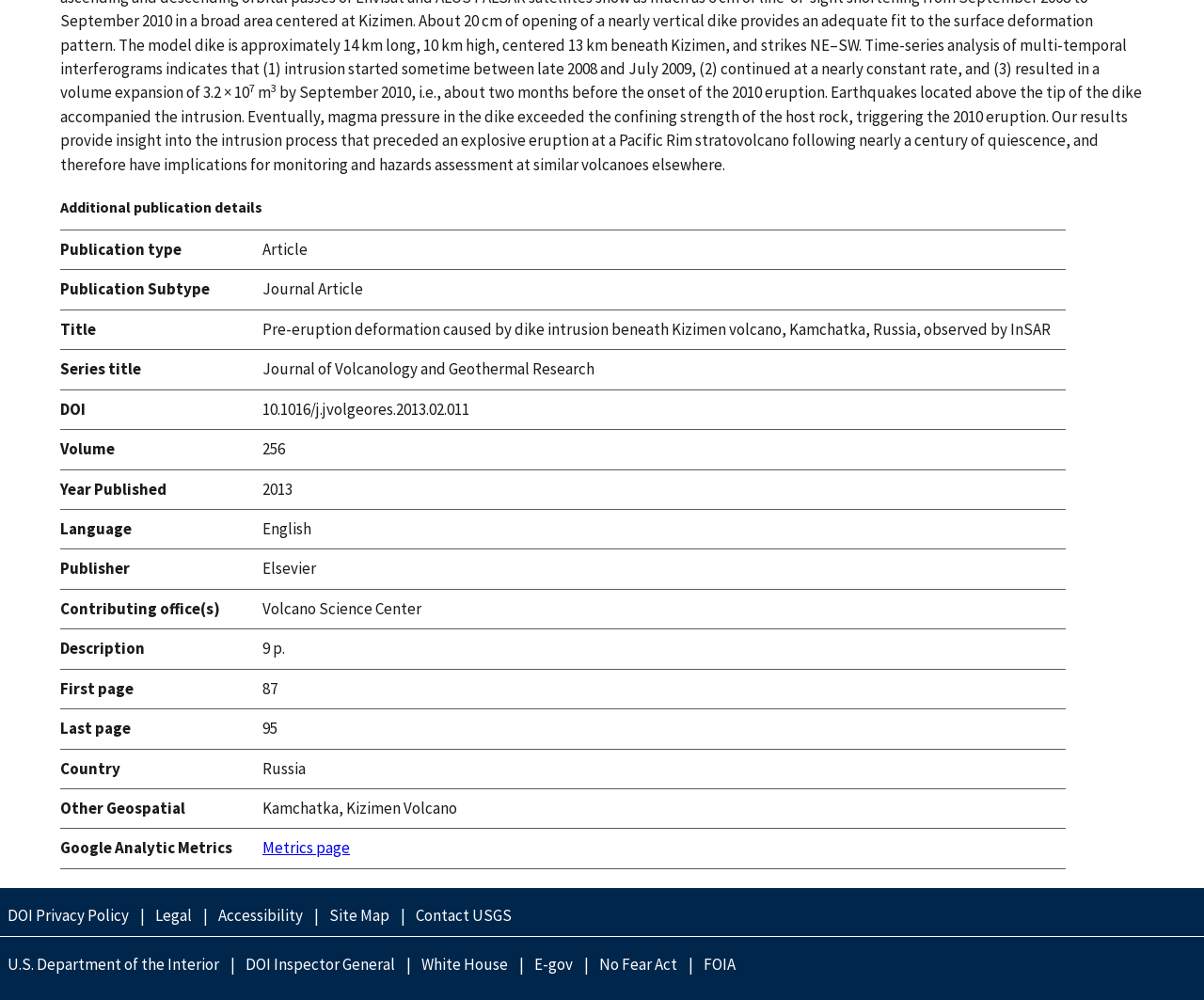Identify the bounding box of the HTML element described as: "Contact USGS".

[0.339, 0.904, 0.432, 0.928]